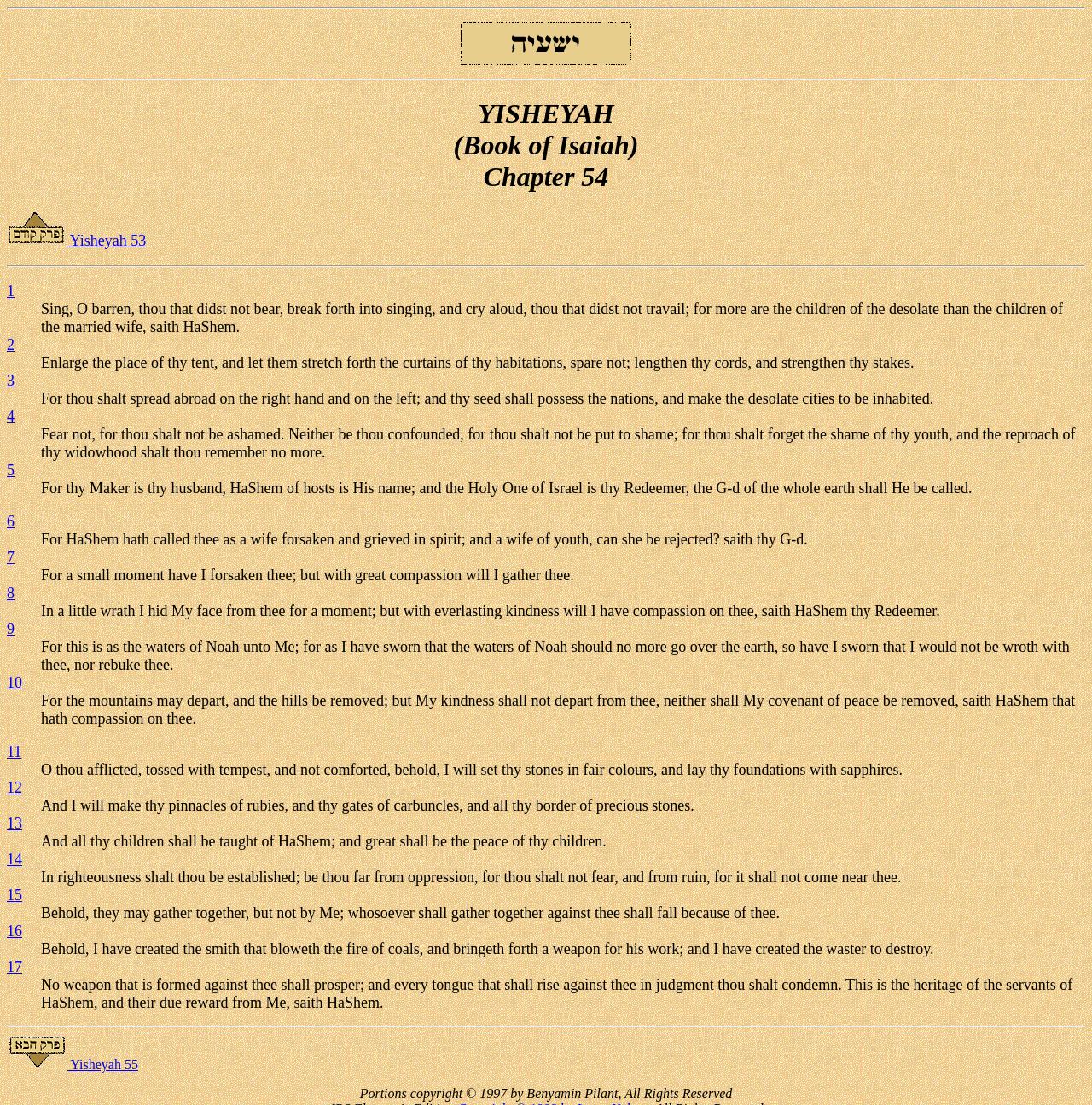Using the provided element description, identify the bounding box coordinates as (top-left x, top-left y, bottom-right x, bottom-right y). Ensure all values are between 0 and 1. Description: Yisheyah 55

[0.006, 0.957, 0.127, 0.97]